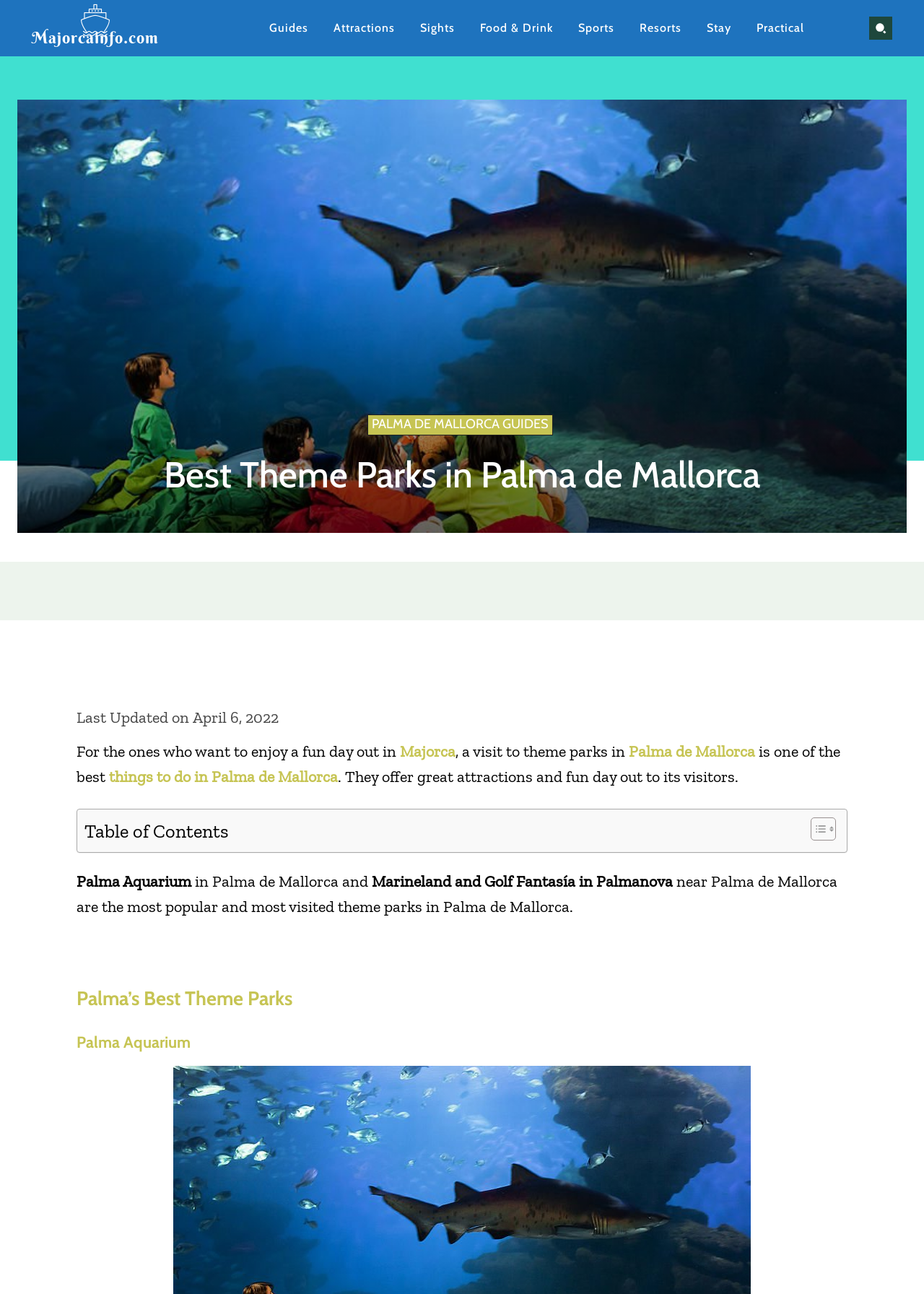Using the webpage screenshot and the element description Palma de Mallorca Guides, determine the bounding box coordinates. Specify the coordinates in the format (top-left x, top-left y, bottom-right x, bottom-right y) with values ranging from 0 to 1.

[0.398, 0.321, 0.598, 0.336]